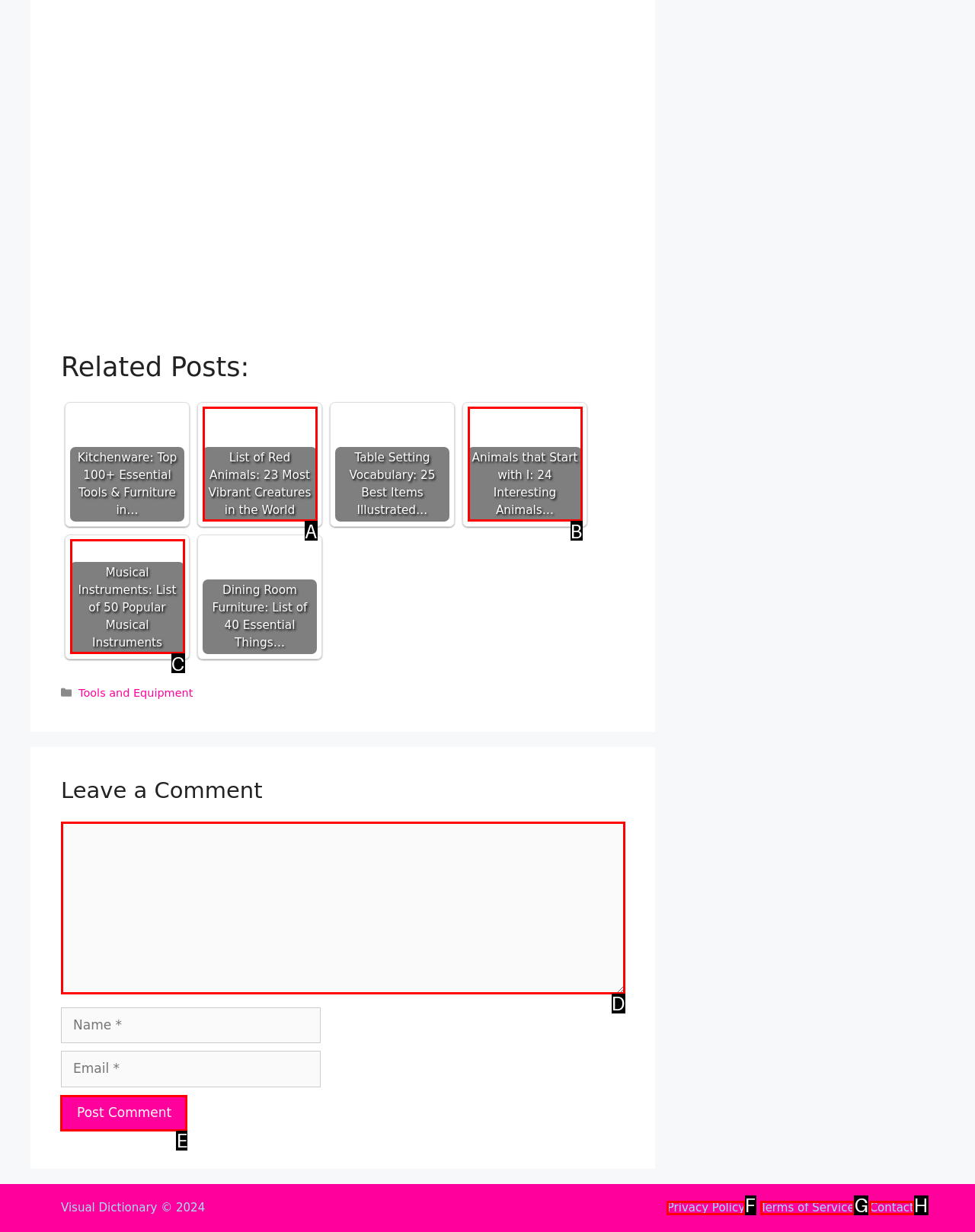Indicate the letter of the UI element that should be clicked to accomplish the task: Click on the 'Post Comment' button. Answer with the letter only.

E